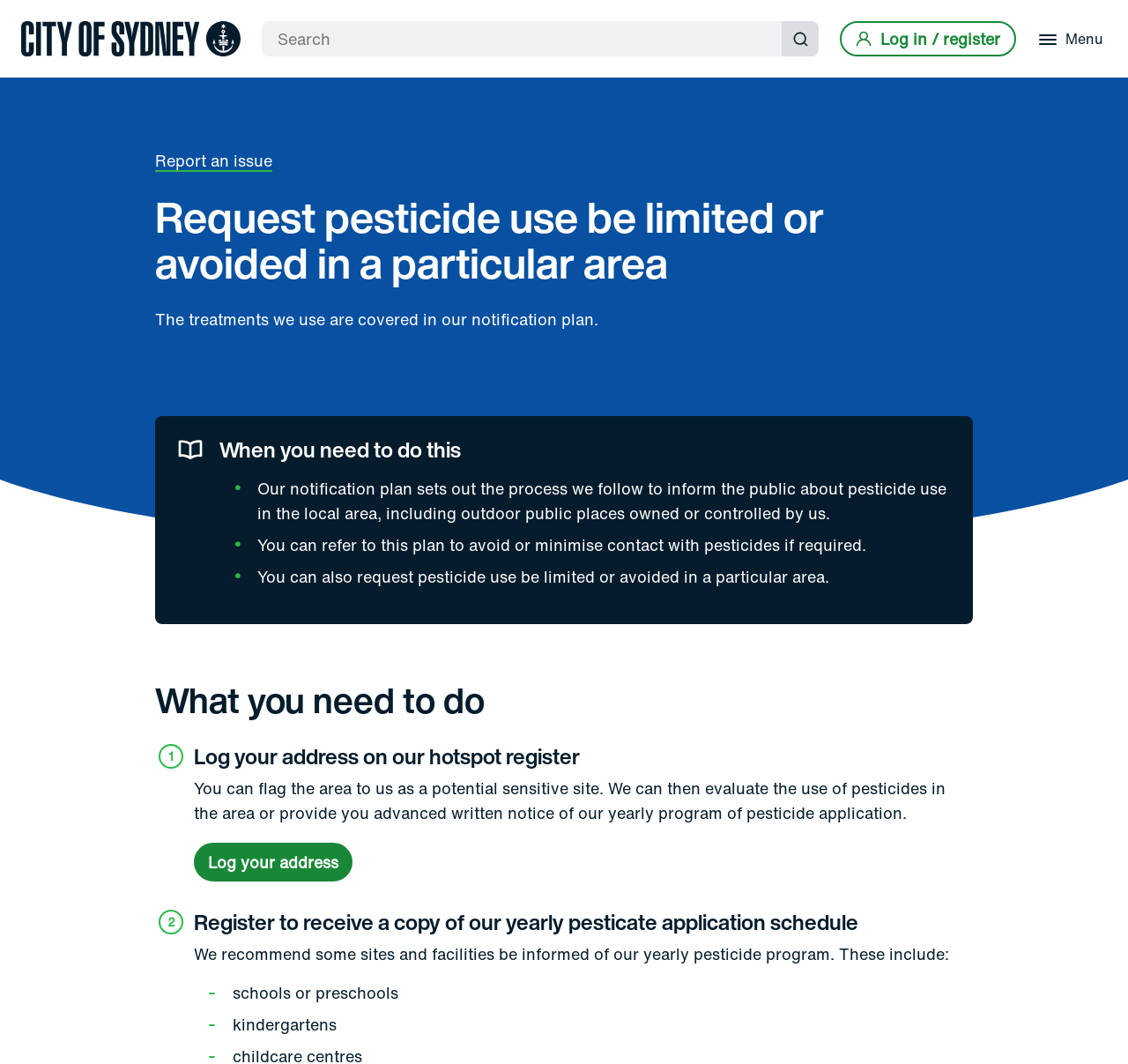From the webpage screenshot, predict the bounding box of the UI element that matches this description: "Log in / register".

[0.745, 0.02, 0.901, 0.053]